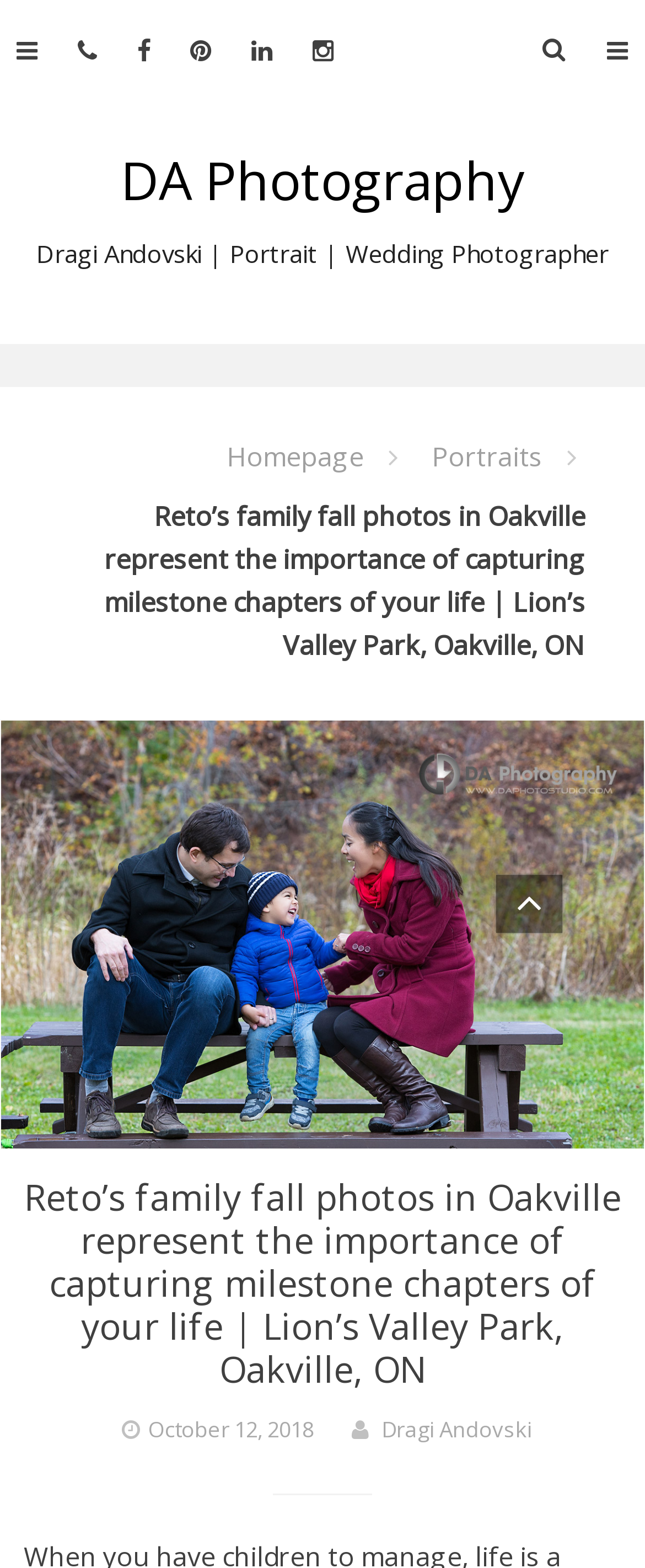Provide your answer in one word or a succinct phrase for the question: 
How many social media links are at the top of the webpage?

6